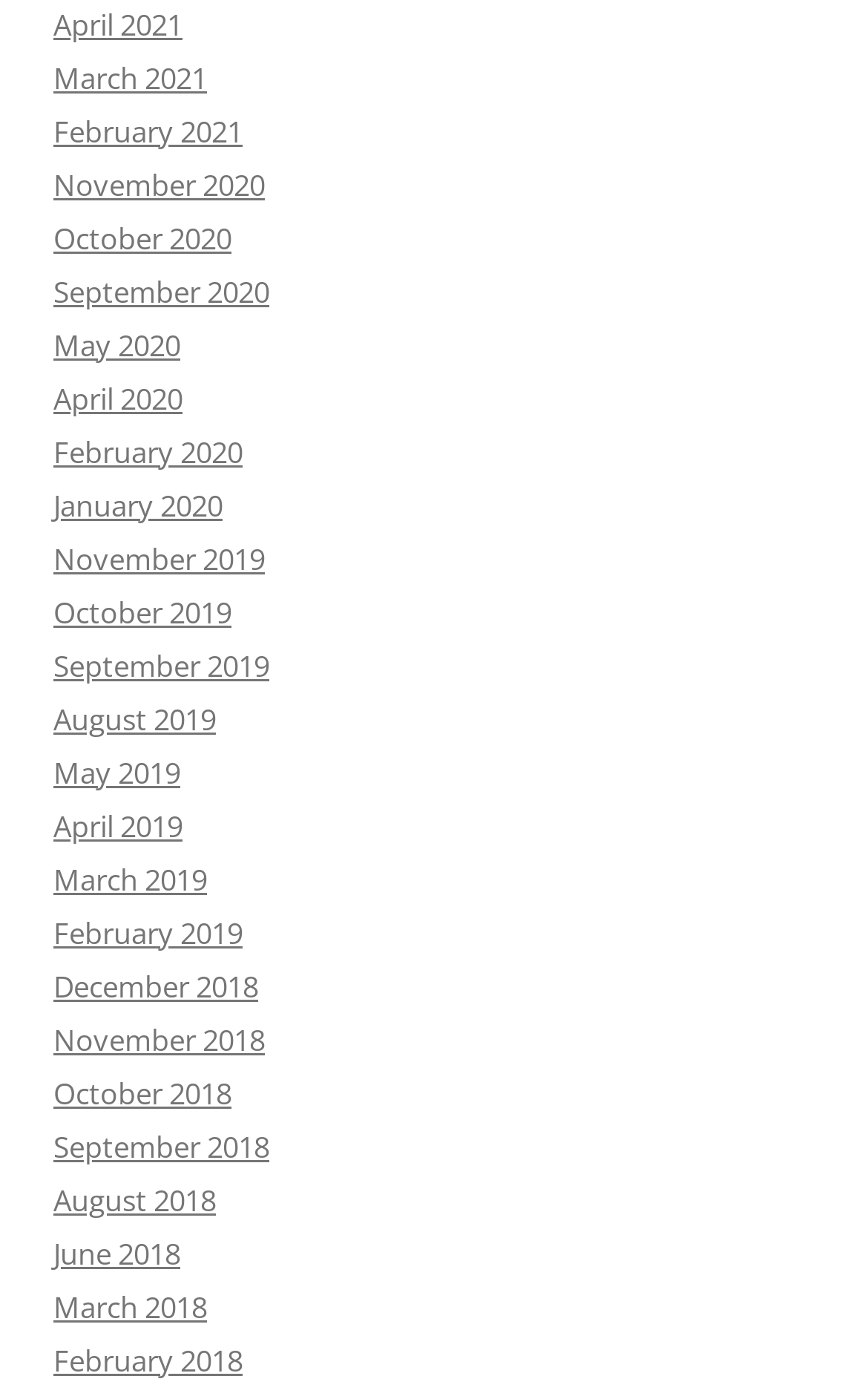Refer to the image and provide an in-depth answer to the question:
What is the month listed above November 2020?

By examining the list of links, I can see that the month listed above November 2020 is October 2020, which is the link immediately above November 2020.